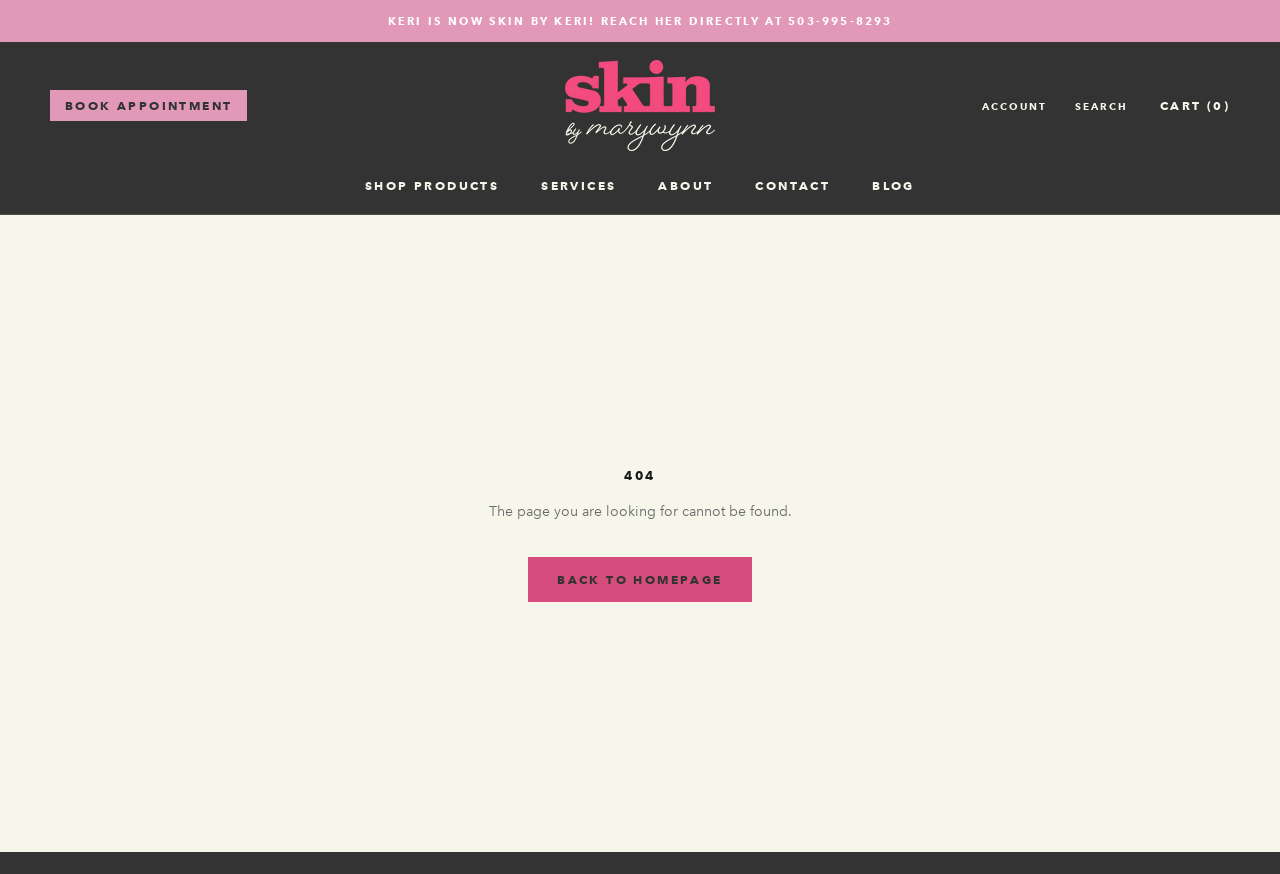Give an in-depth explanation of the webpage layout and content.

The webpage is a 404 error page with the title "404 Not Found – Skin by Marywynn". At the top, there is a prominent announcement stating "KERI IS NOW SKIN BY KERI! REACH HER DIRECTLY AT 503-995-8293". Below this, there is a "BOOK APPOINTMENT" link.

The main navigation menu is located in the middle of the page, spanning the full width. It consists of six links: "SHOP PRODUCTS", "SERVICES", "ABOUT", "CONTACT", "BLOG", and "ACCOUNT". These links are evenly spaced and aligned horizontally.

Above the navigation menu, there is a link to "Skin by Marywynn" accompanied by an image with the same name. To the right of this, there are three more links: "SEARCH", "Open cart", and an indication of the cart contents.

The main content of the page is located below the navigation menu. It displays a large heading "404" and a message stating "The page you are looking for cannot be found." Below this, there is a "BACK TO HOMEPAGE" link.

Overall, the webpage has a simple and organized structure, with clear headings and concise text.